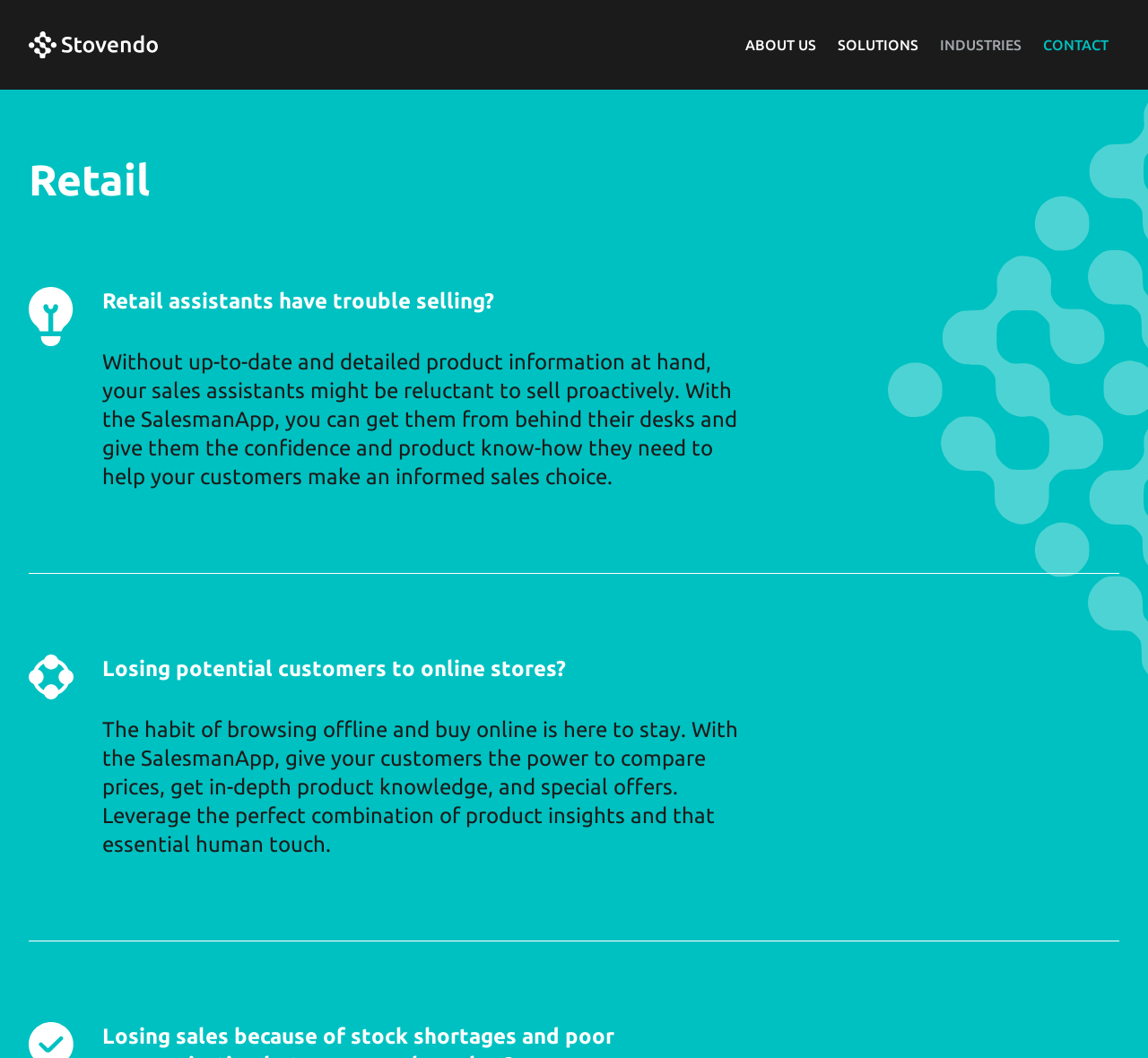Identify the bounding box for the UI element described as: "About us". Ensure the coordinates are four float numbers between 0 and 1, formatted as [left, top, right, bottom].

[0.64, 0.022, 0.72, 0.063]